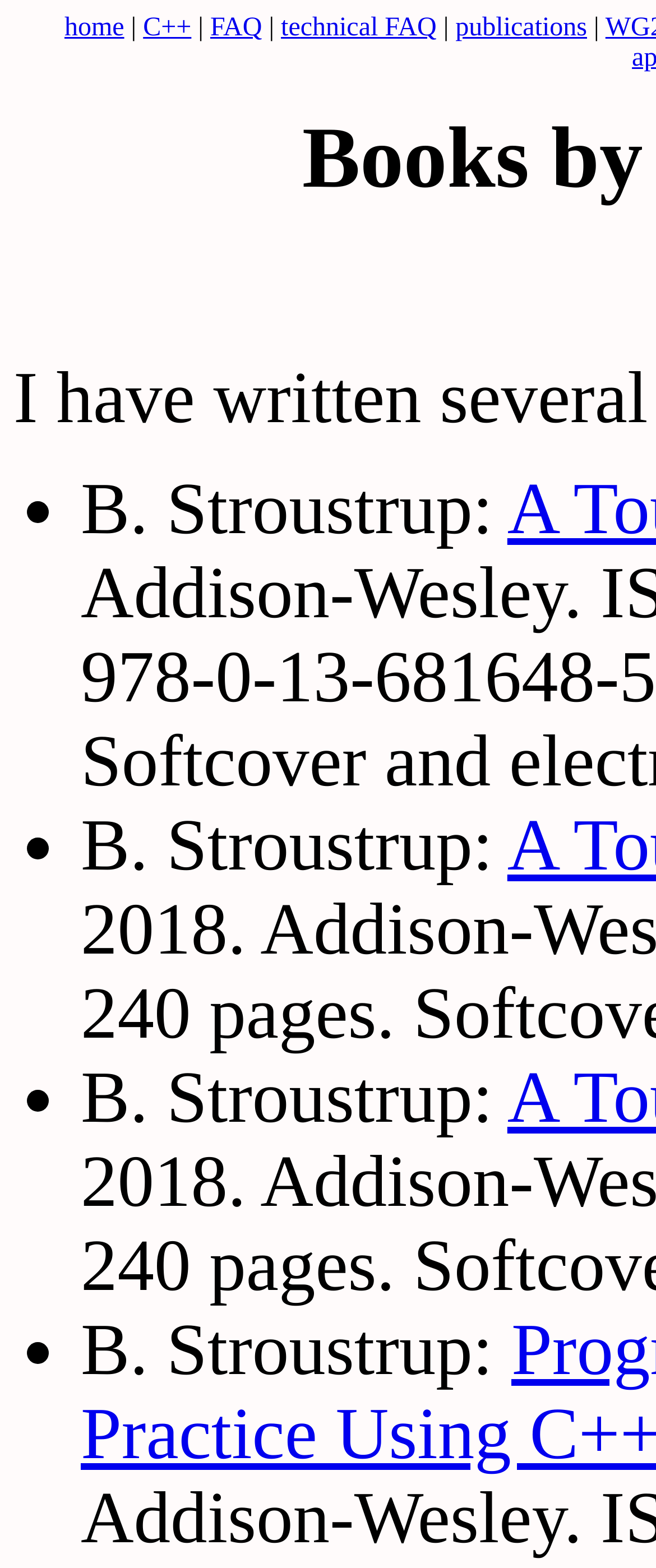Offer a comprehensive description of the webpage’s content and structure.

The webpage is about Bjarne Stroustrup's books and publications. At the top, there is a navigation menu with links to "home", "C++", "FAQ", "technical FAQ", and "publications". These links are aligned horizontally, with "home" on the left and "publications" on the right.

Below the navigation menu, there is a list of four items, each marked with a bullet point (•). Each item starts with the text "B. Stroustrup:" followed by the title of a book or publication. The list items are stacked vertically, with the first item at the top and the last item at the bottom. The text "B. Stroustrup:" is consistently positioned to the right of the bullet point in each item.